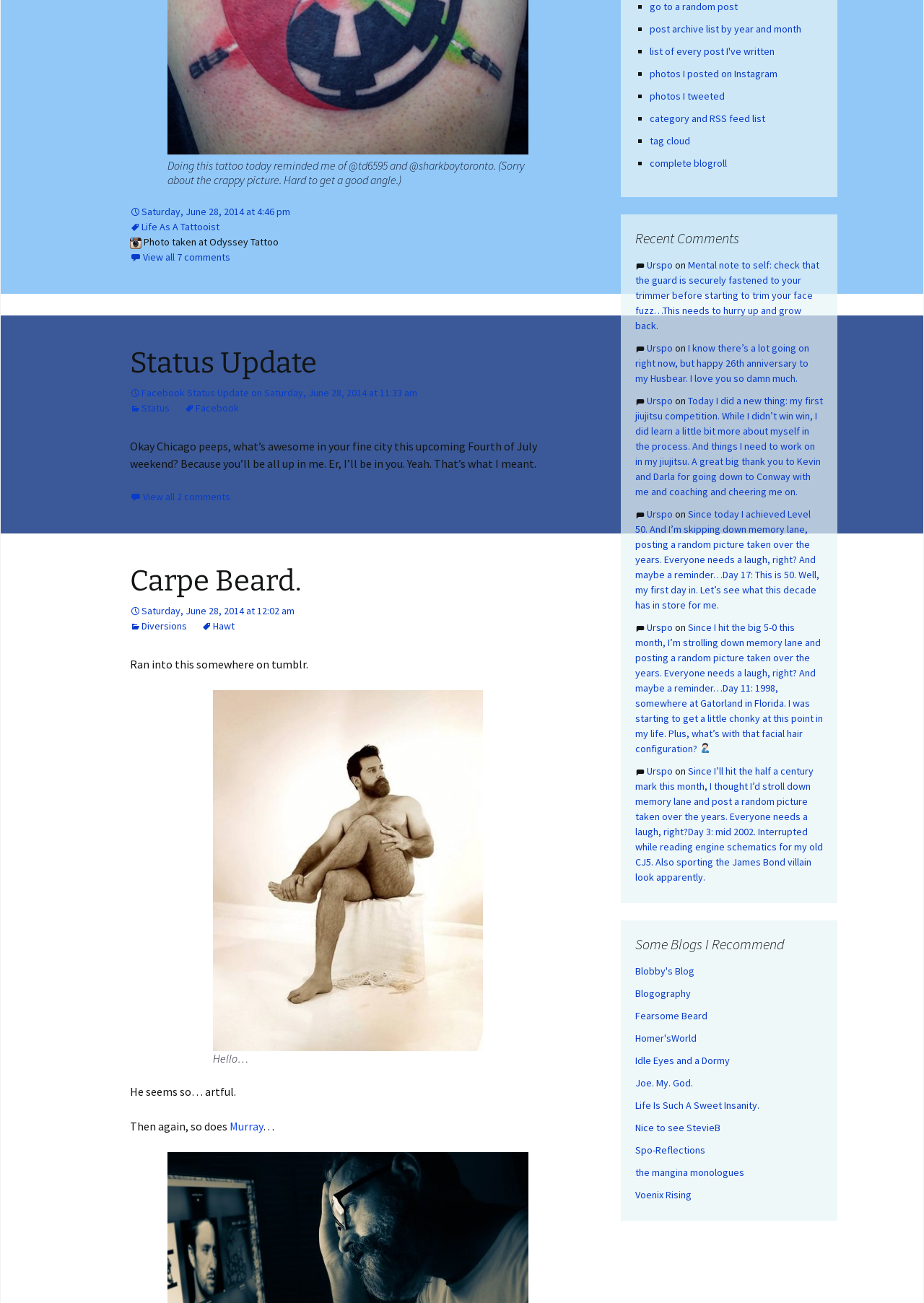What is the date of the Facebook status update?
Please respond to the question thoroughly and include all relevant details.

The date of the Facebook status update can be found in the link element with the text 'Facebook Status Update on Saturday, June 28, 2014 at 11:33 am' which is located inside the article element with the bounding box coordinates [0.001, 0.242, 0.999, 0.41].